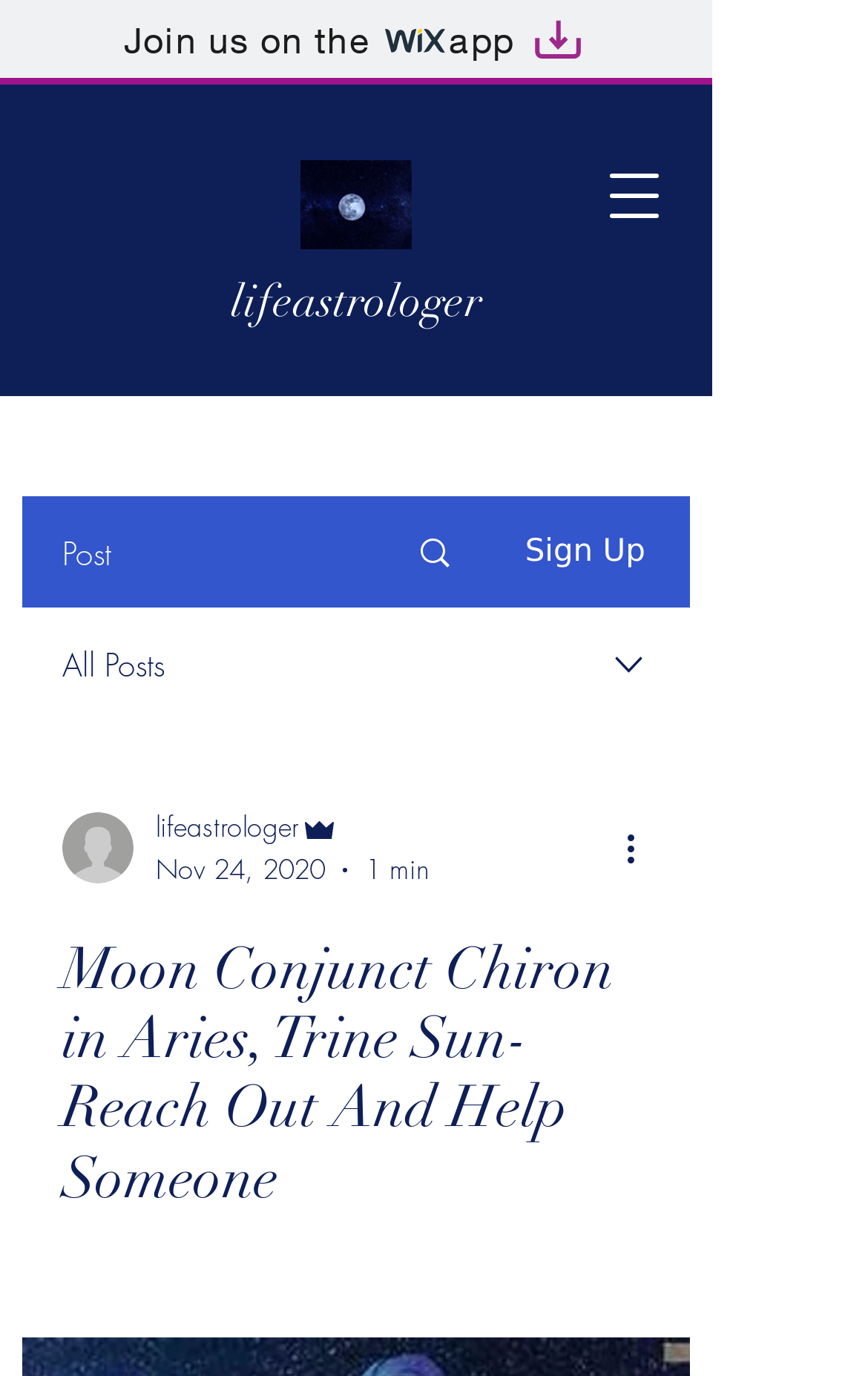Provide the bounding box for the UI element matching this description: "aria-label="More actions"".

[0.713, 0.597, 0.774, 0.636]